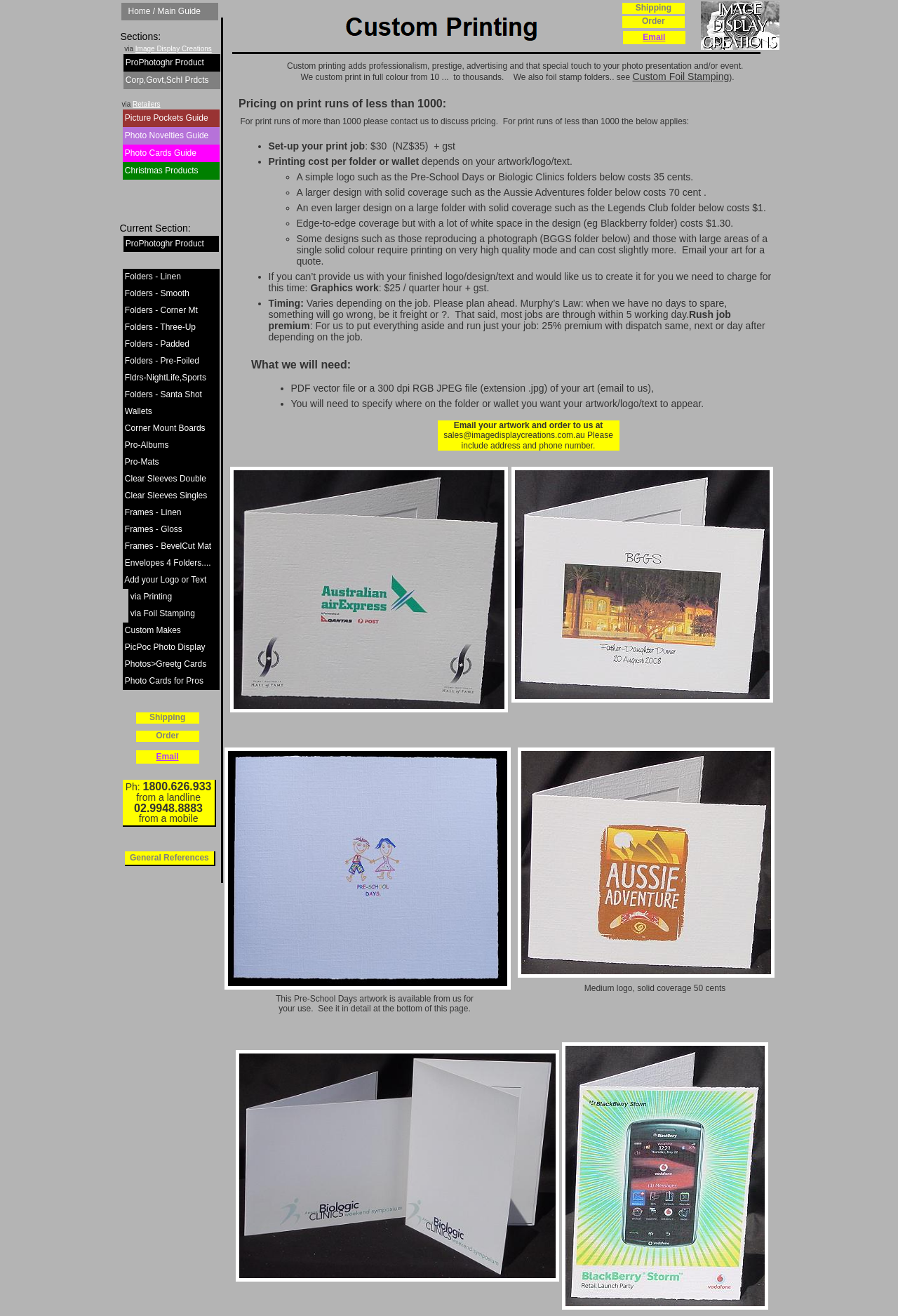What is the text of the second table cell in the third table row of the third table?
Please provide a single word or phrase answer based on the image.

via Image Display Creations